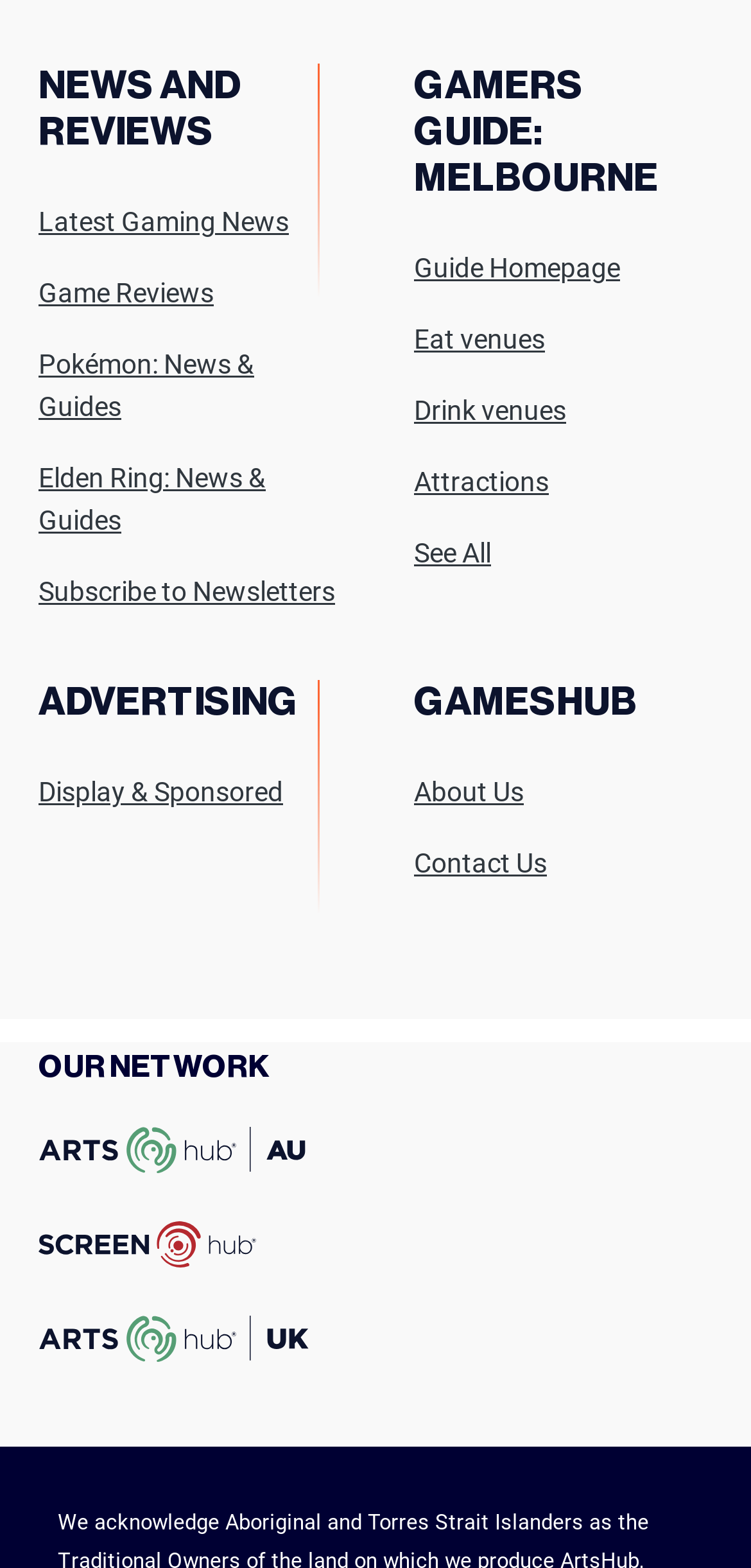Identify the bounding box coordinates for the region to click in order to carry out this instruction: "Learn about attractions in Melbourne". Provide the coordinates using four float numbers between 0 and 1, formatted as [left, top, right, bottom].

[0.551, 0.294, 0.731, 0.321]